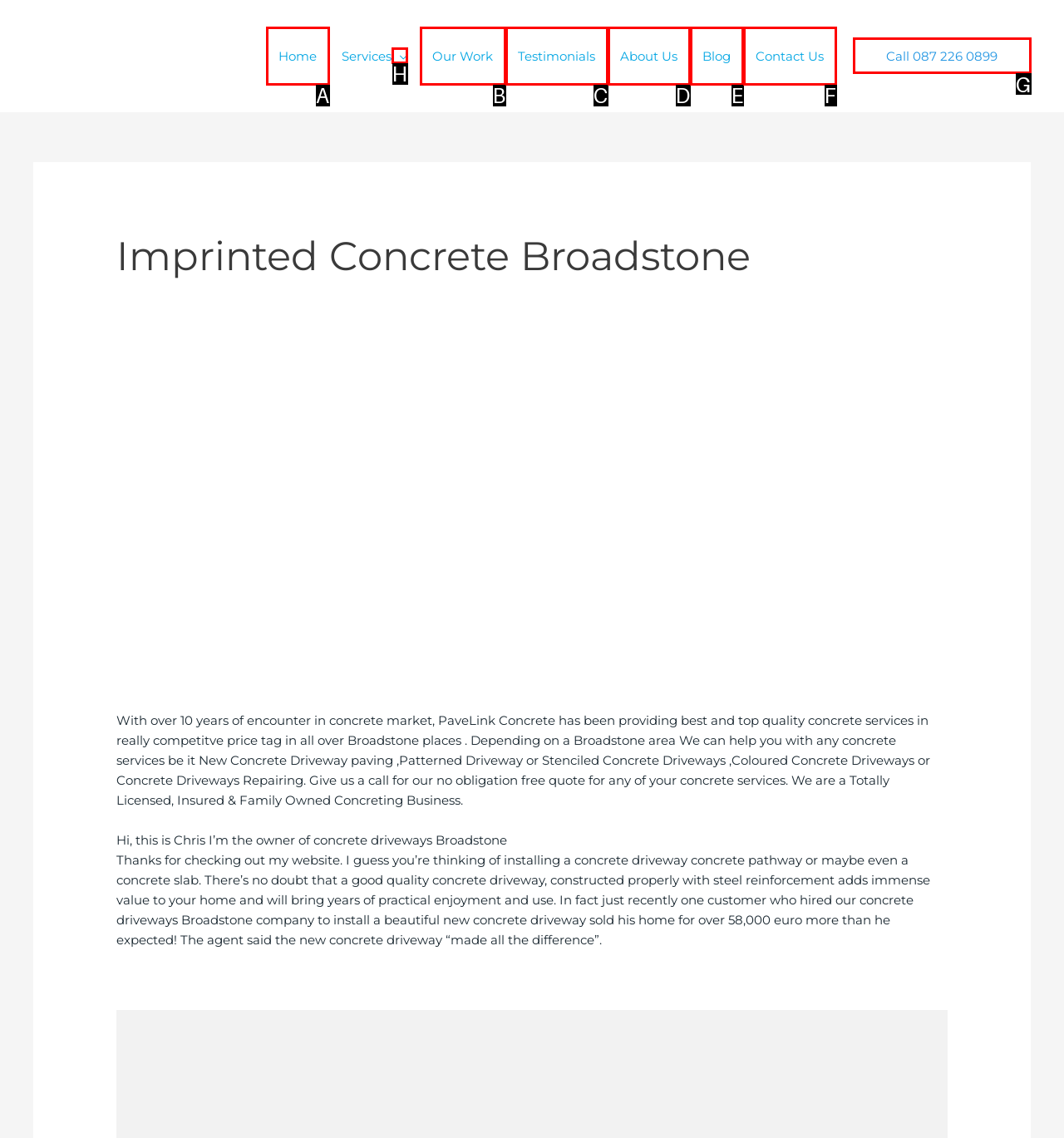Determine which HTML element to click for this task: Click the 'Call 087 226 0899' button Provide the letter of the selected choice.

G